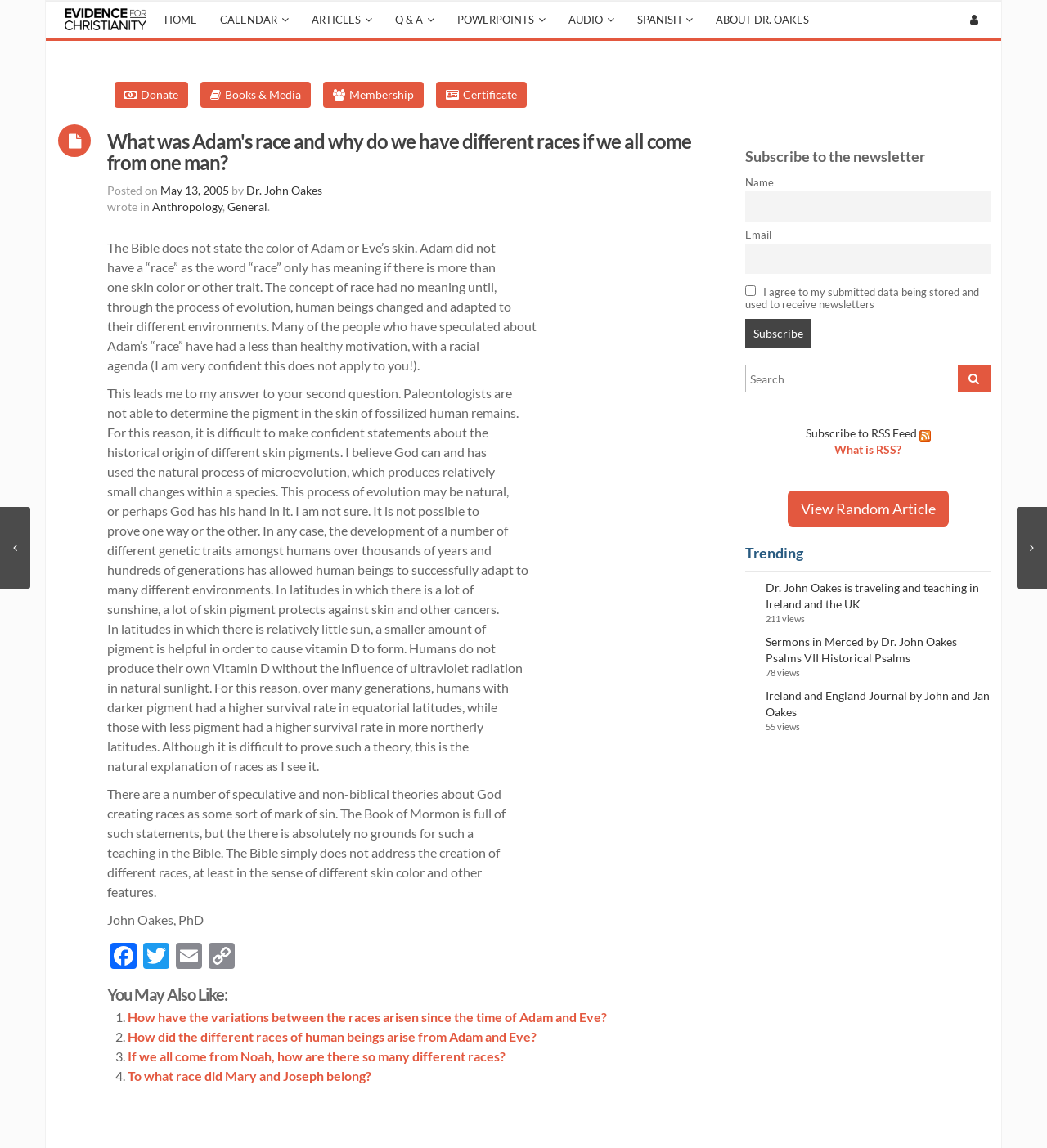Please indicate the bounding box coordinates of the element's region to be clicked to achieve the instruction: "Read the article 'What was Adam's race and why do we have different races if we all come from one man?'". Provide the coordinates as four float numbers between 0 and 1, i.e., [left, top, right, bottom].

[0.102, 0.114, 0.688, 0.152]